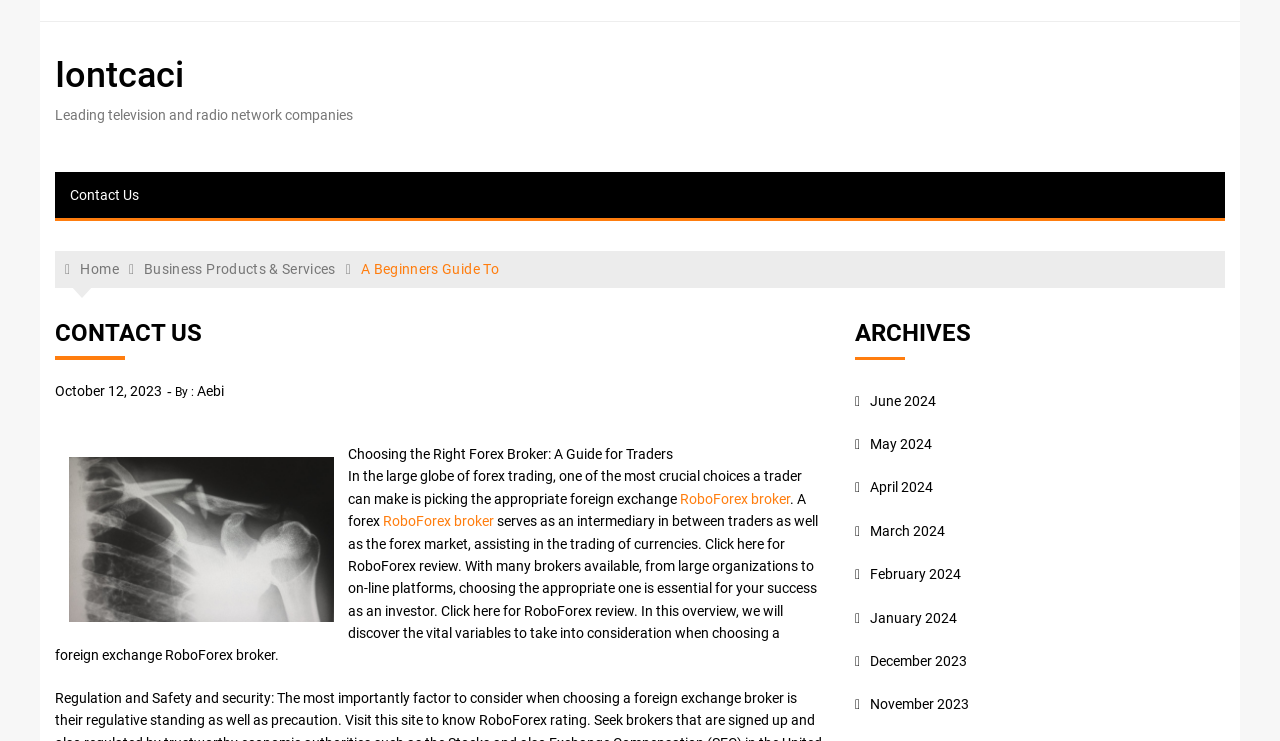Locate the bounding box coordinates of the element you need to click to accomplish the task described by this instruction: "Click on the 'Iontcaci' link".

[0.043, 0.073, 0.144, 0.13]